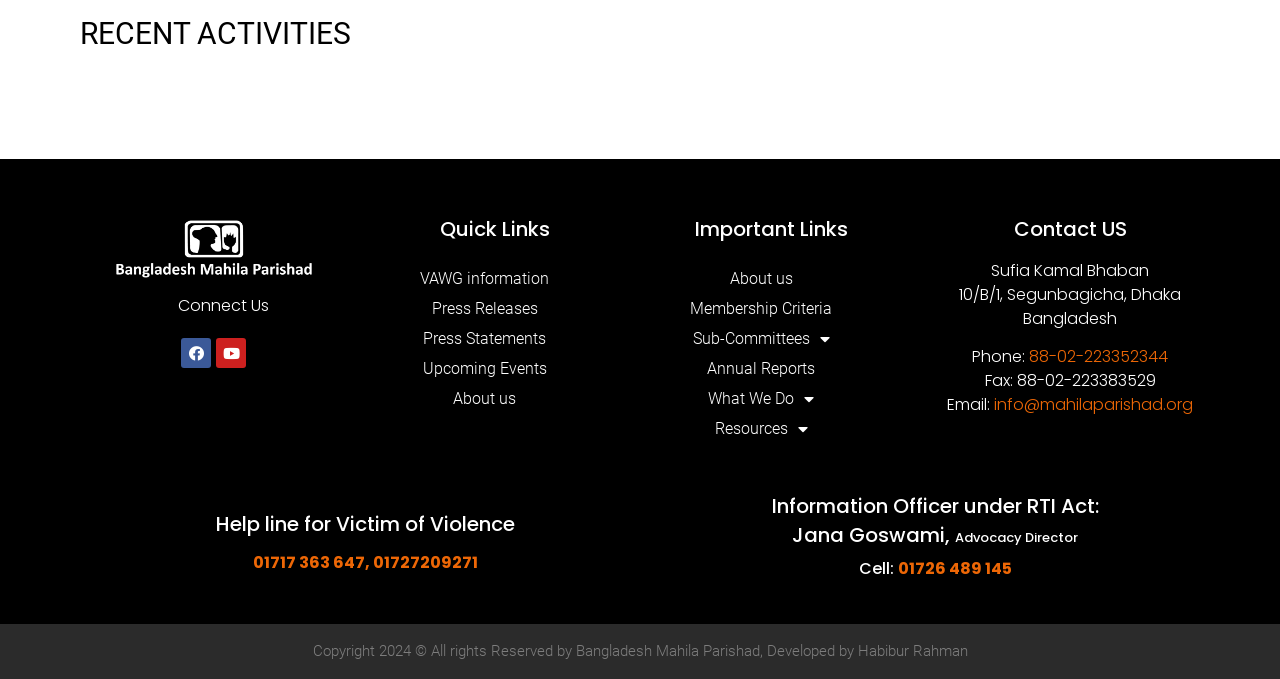Can you identify the bounding box coordinates of the clickable region needed to carry out this instruction: 'Click the 'BMP Logo' link'? The coordinates should be four float numbers within the range of 0 to 1, stated as [left, top, right, bottom].

[0.062, 0.322, 0.272, 0.411]